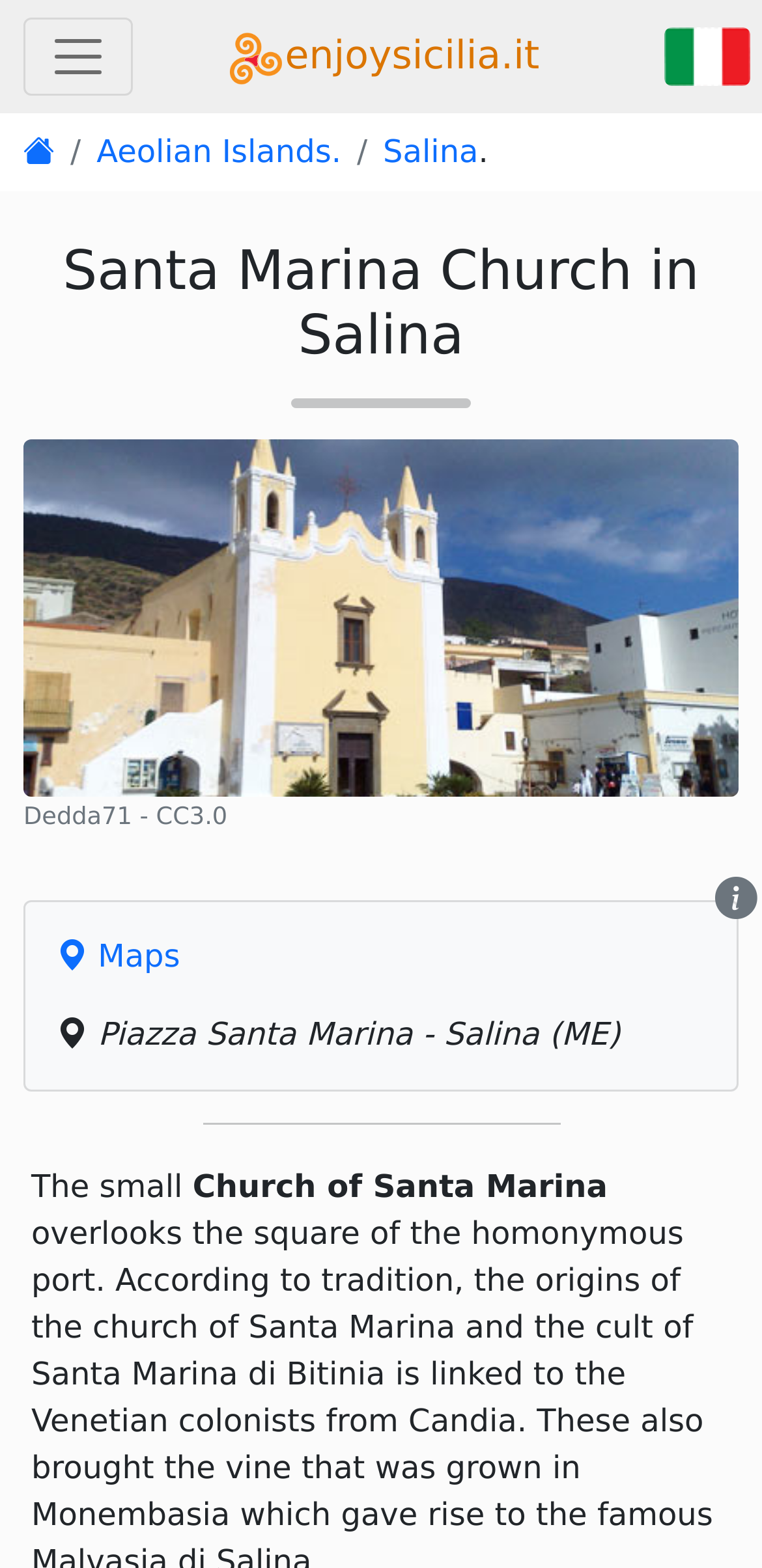Identify the main heading from the webpage and provide its text content.

Santa Marina Church in Salina